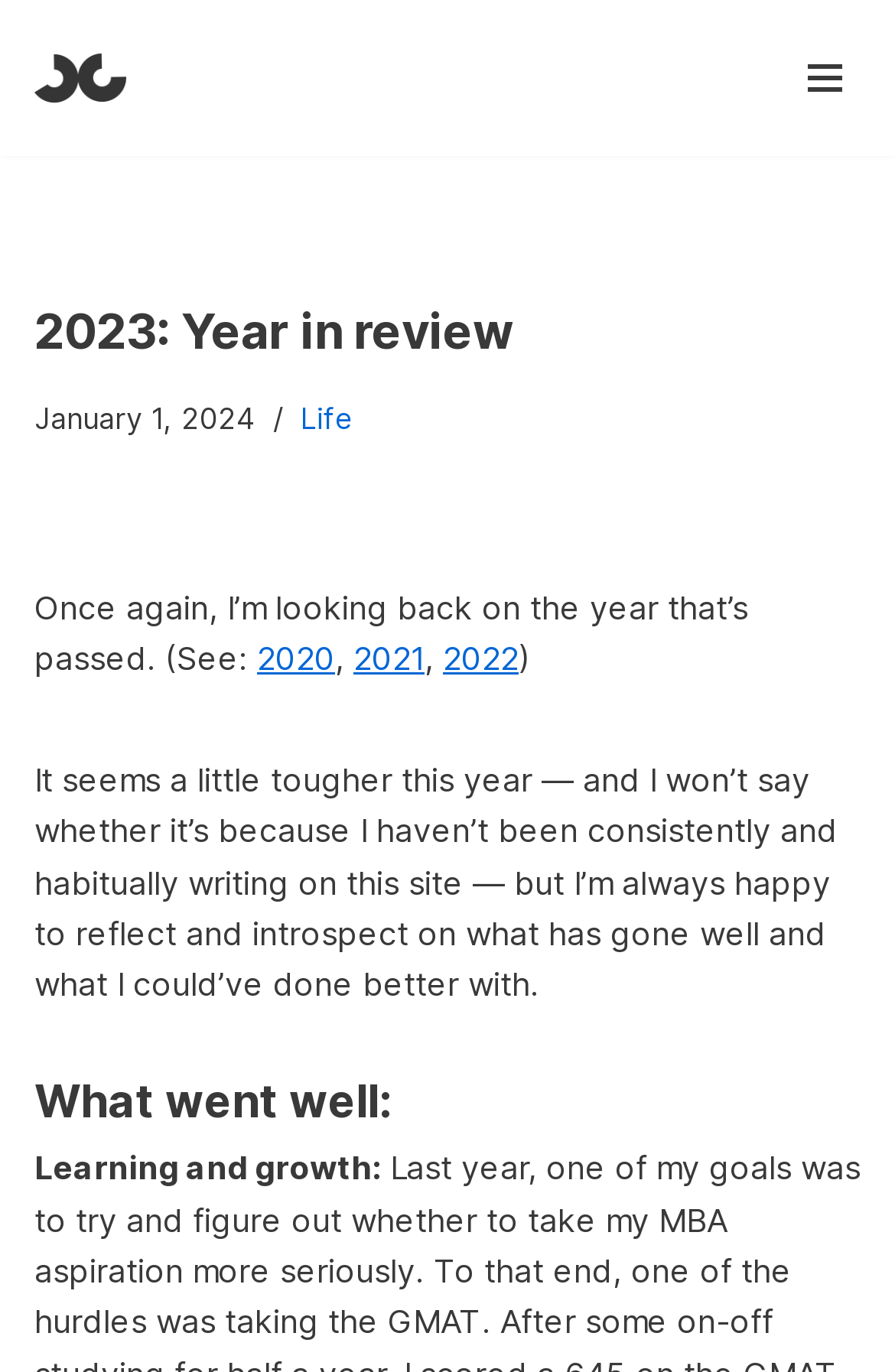Identify the bounding box coordinates for the UI element mentioned here: "Navigation Menu". Provide the coordinates as four float values between 0 and 1, i.e., [left, top, right, bottom].

[0.903, 0.047, 0.962, 0.067]